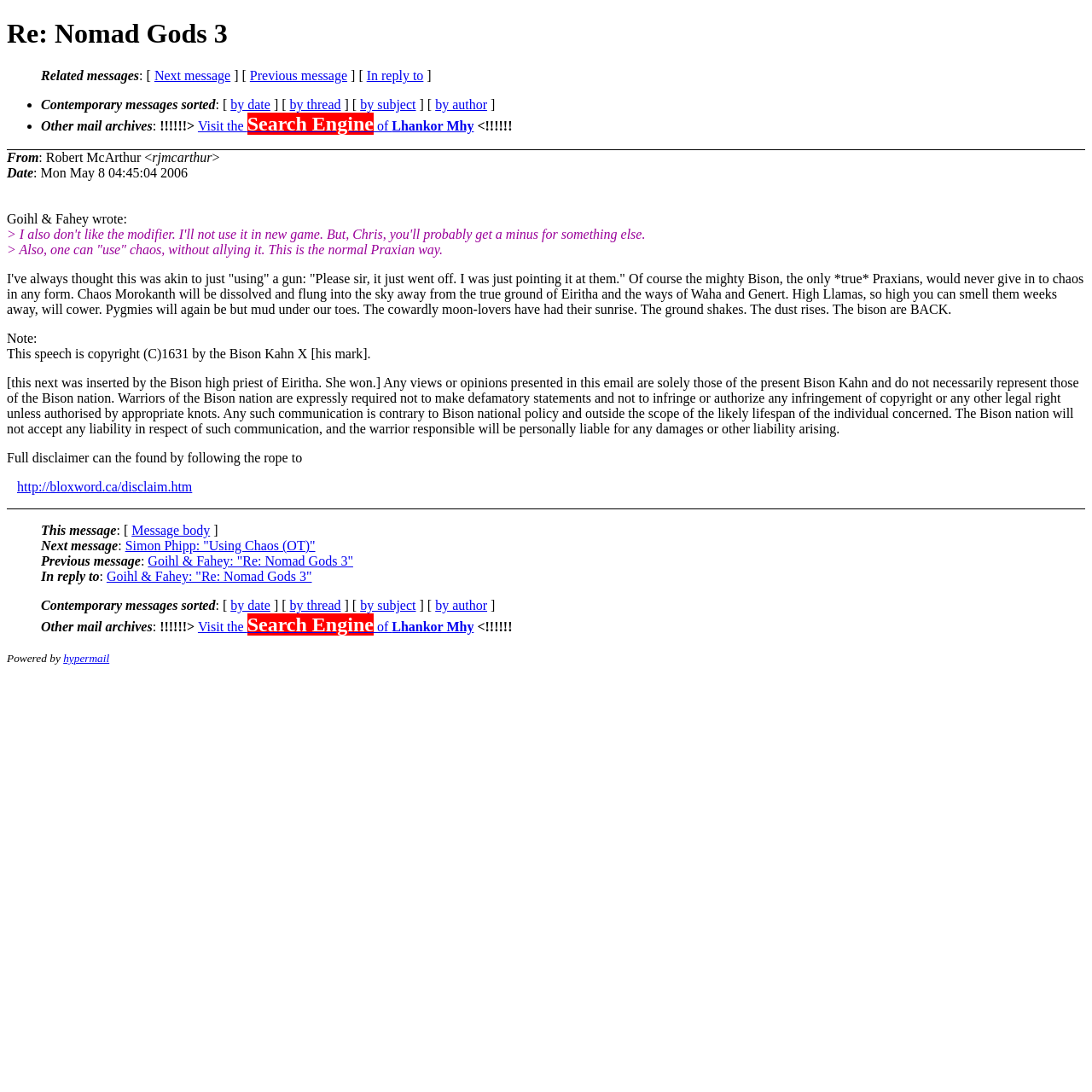What is the topic of discussion?
Please answer the question with a detailed and comprehensive explanation.

Based on the webpage content, the topic of discussion appears to be 'Nomad Gods 3' as indicated by the heading 'Re: Nomad Gods 3' and the subsequent conversation.